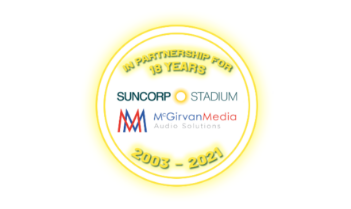Provide a thorough description of what you see in the image.

The image showcases a vibrant, circular logo celebrating an 18-year partnership between Suncorp Stadium and McGirvanMedia, a provider of audio solutions. The text prominently states "IN PARTNERSHIP FOR 18 YEARS" at the top, encircled by a bright yellow glow that enhances its visibility. Below the partnership text, the logos of Suncorp Stadium and McGirvanMedia are featured, with the latter being identified specifically for its audio solutions. At the bottom, the years "2003 - 2021" mark the duration of collaboration, encapsulating nearly two decades of successful partnership in a visually striking design that highlights both brands’ commitment to quality and excellence in the industry.